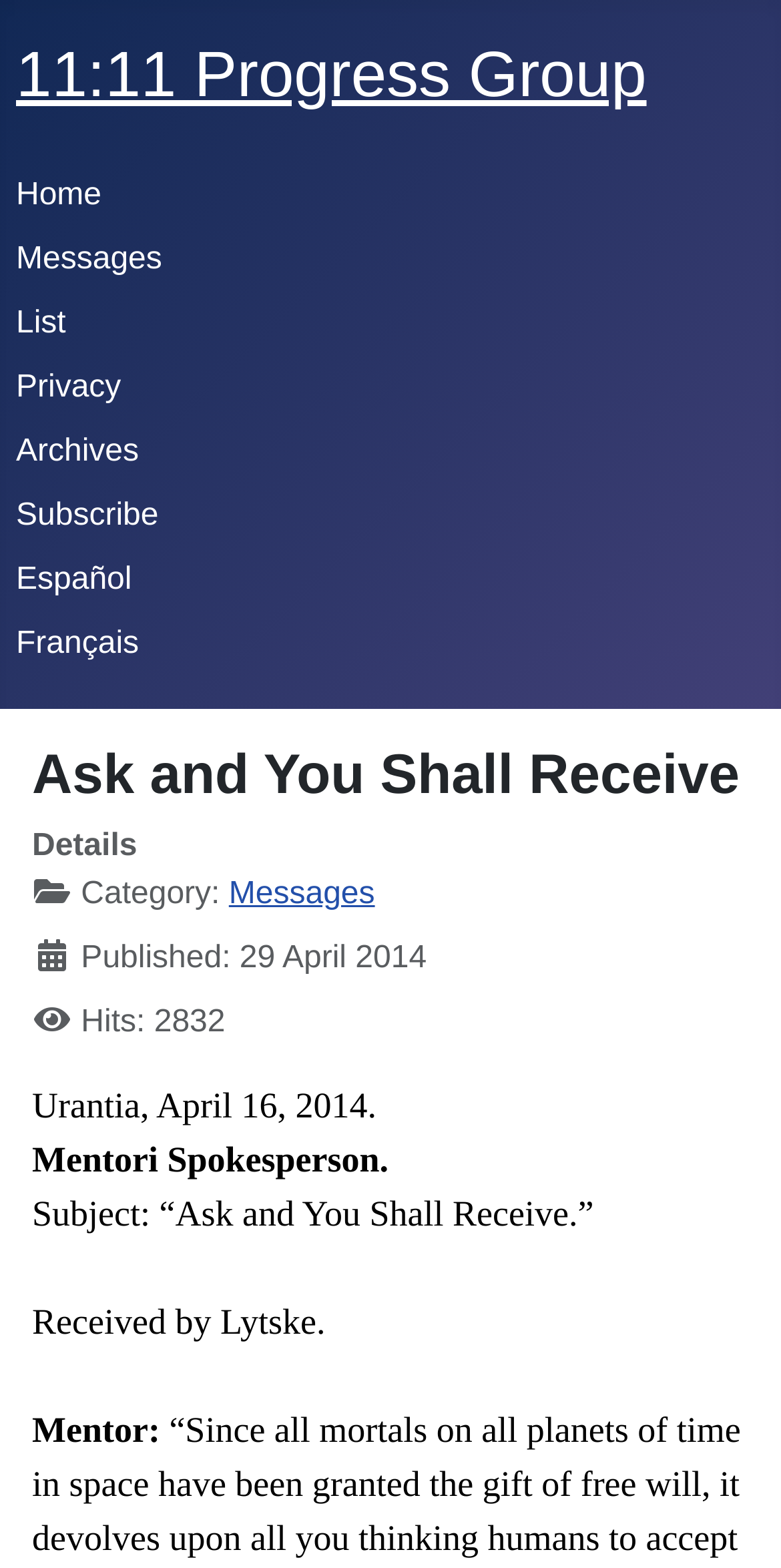Using the given element description, provide the bounding box coordinates (top-left x, top-left y, bottom-right x, bottom-right y) for the corresponding UI element in the screenshot: EnMAP

None